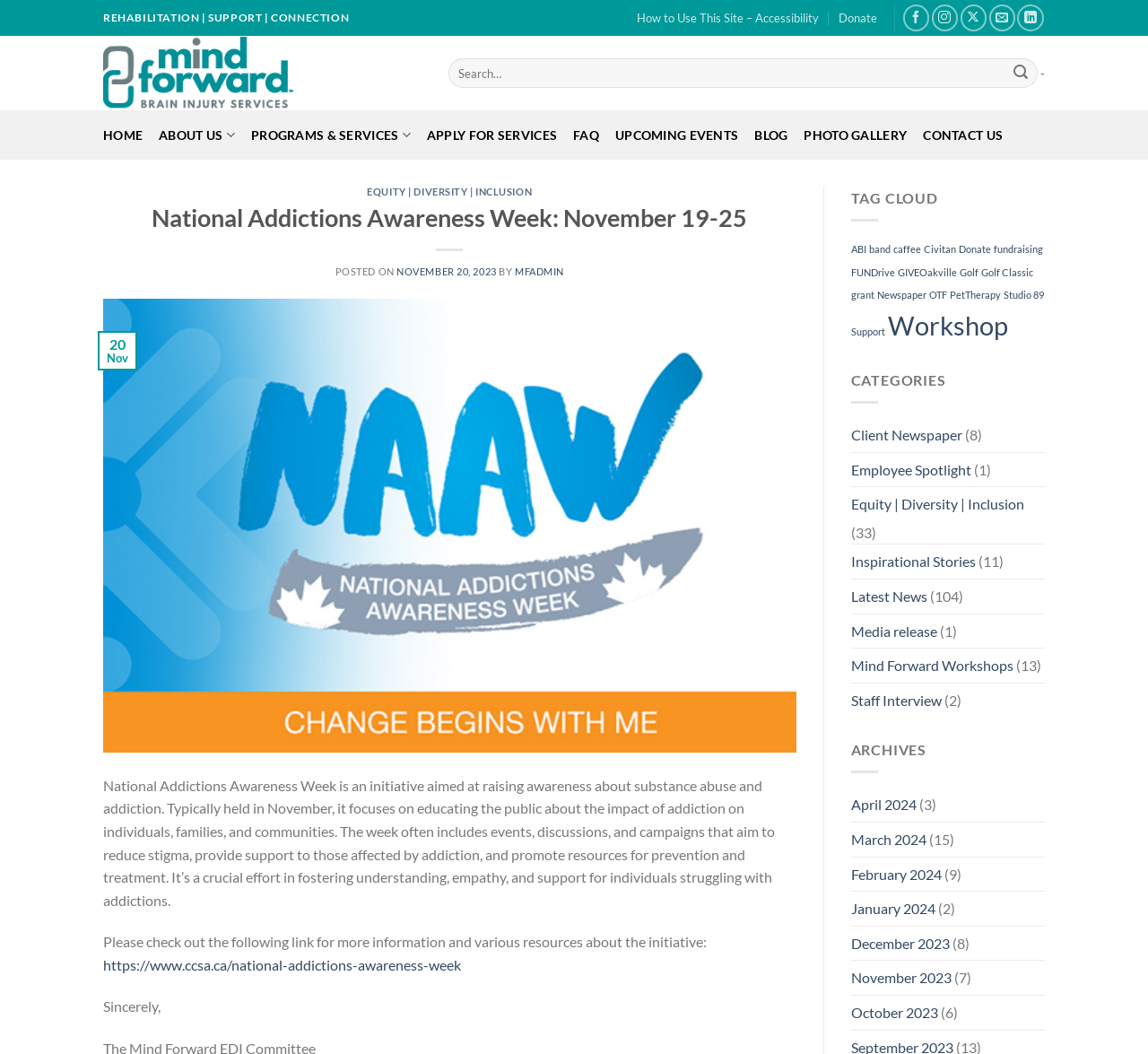Determine the bounding box coordinates of the clickable region to carry out the instruction: "Check out the tag cloud".

[0.741, 0.18, 0.817, 0.196]